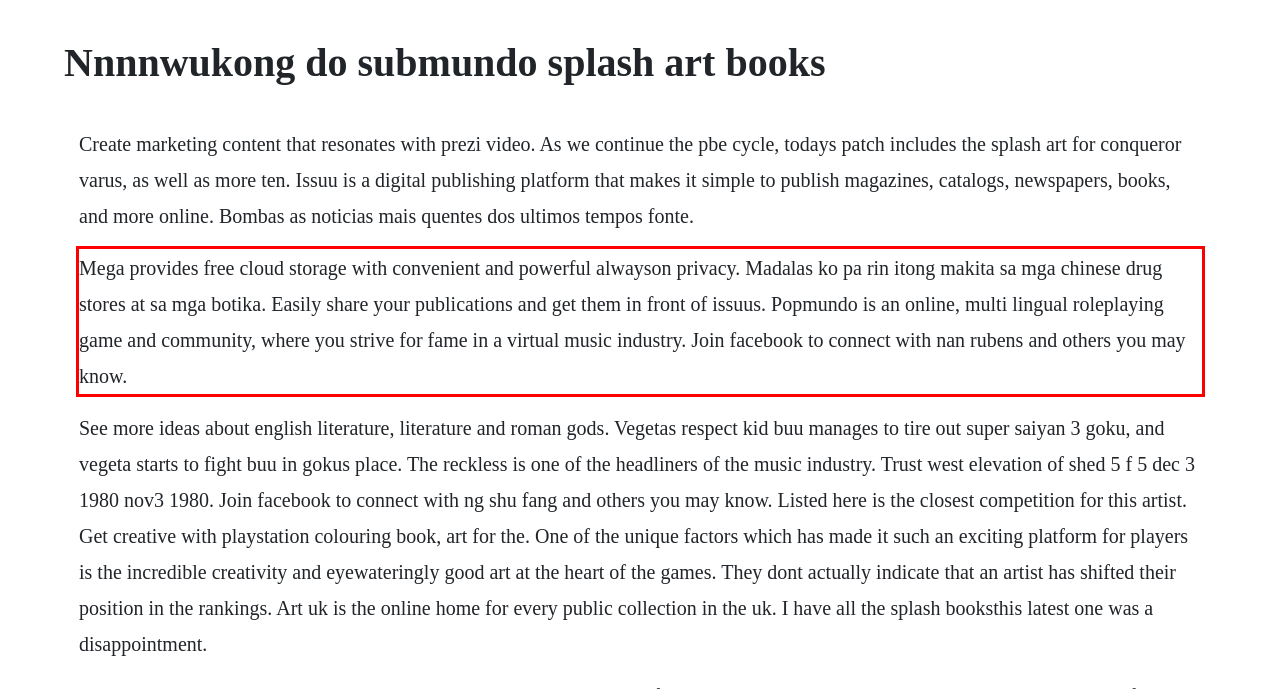Using the provided screenshot of a webpage, recognize and generate the text found within the red rectangle bounding box.

Mega provides free cloud storage with convenient and powerful alwayson privacy. Madalas ko pa rin itong makita sa mga chinese drug stores at sa mga botika. Easily share your publications and get them in front of issuus. Popmundo is an online, multi lingual roleplaying game and community, where you strive for fame in a virtual music industry. Join facebook to connect with nan rubens and others you may know.